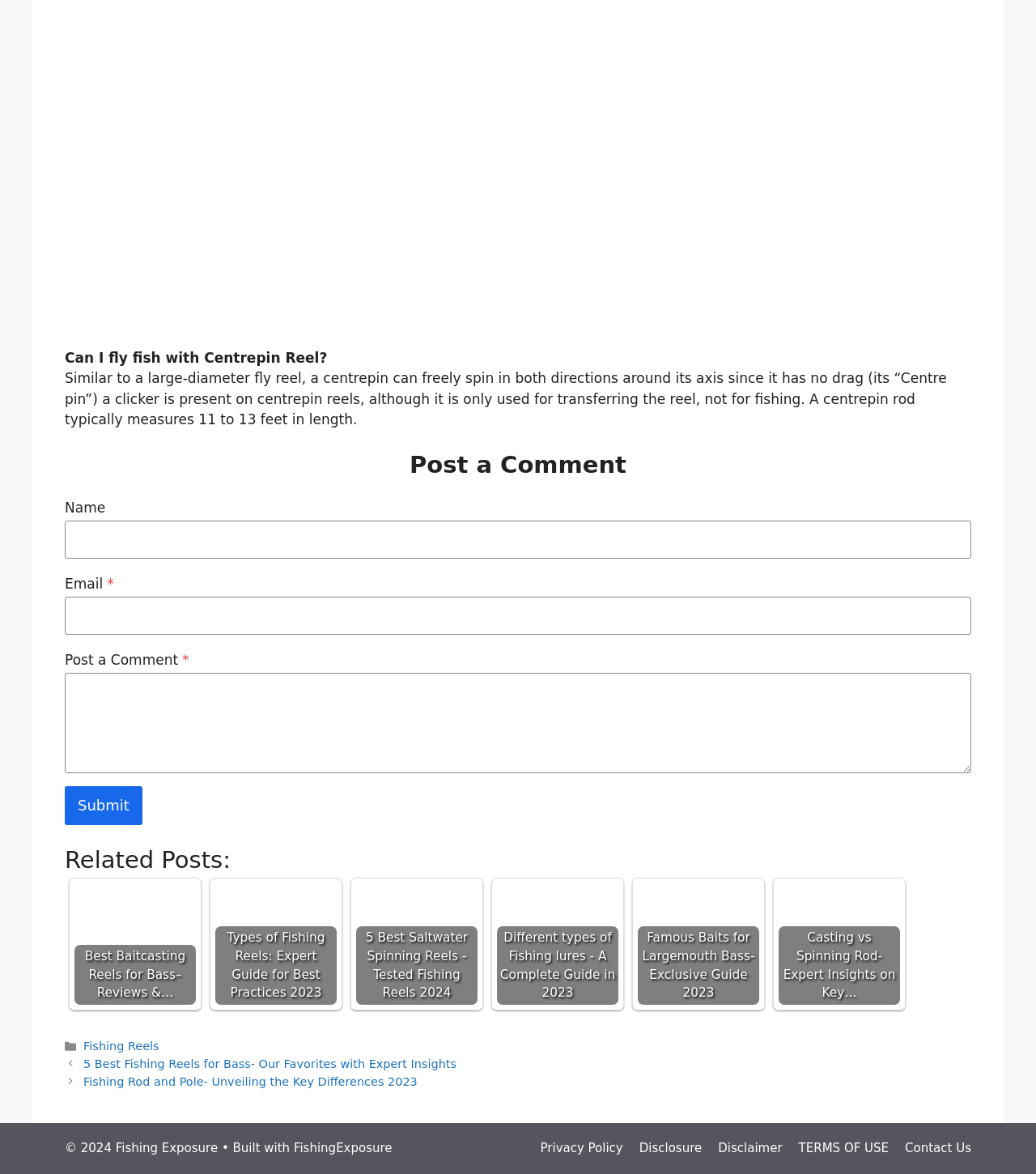Provide the bounding box coordinates of the section that needs to be clicked to accomplish the following instruction: "View Privacy Policy."

[0.521, 0.972, 0.601, 0.984]